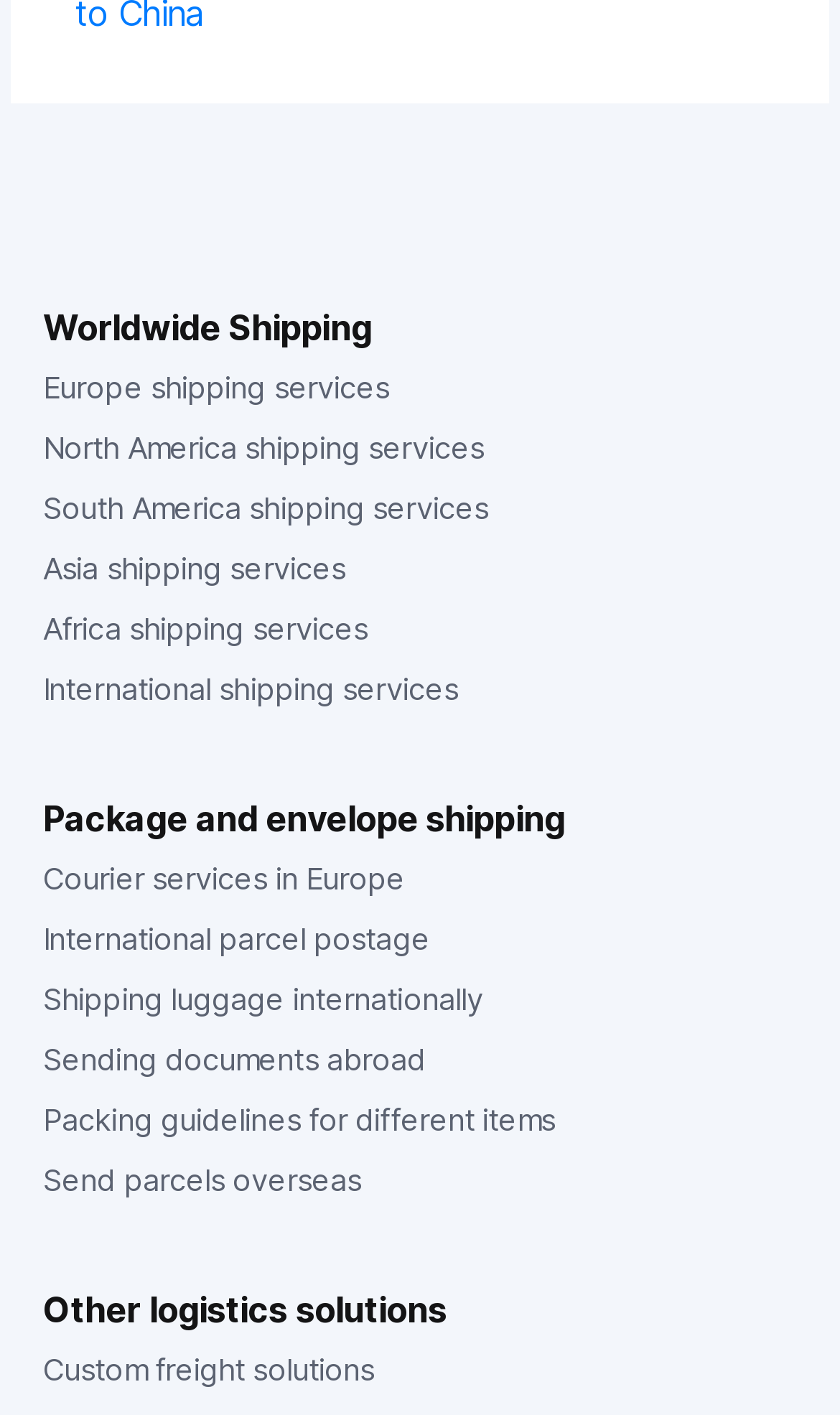Identify the bounding box coordinates of the section that should be clicked to achieve the task described: "Learn about international parcel postage".

[0.051, 0.645, 0.512, 0.681]